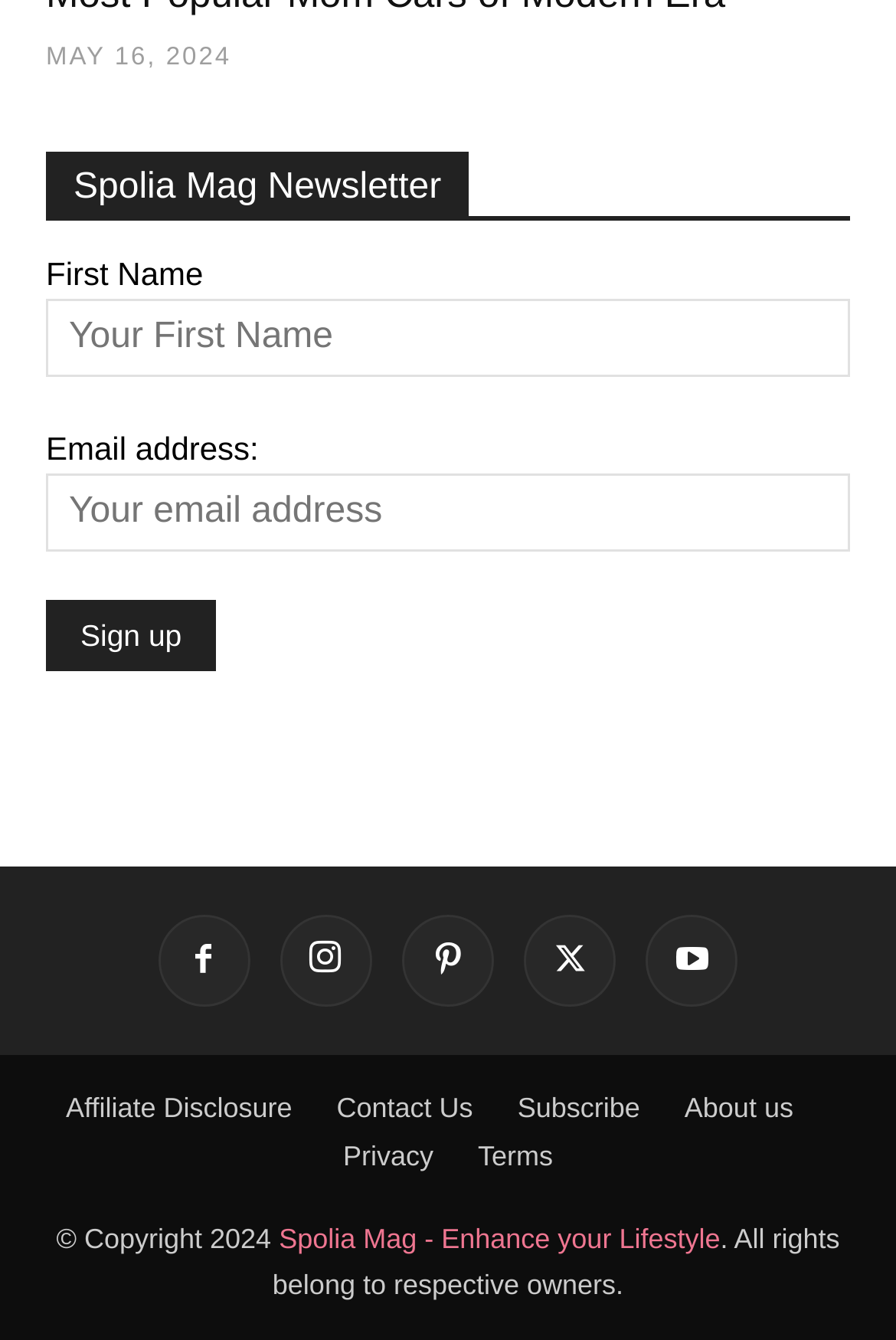Determine the bounding box for the UI element described here: "Affiliate Disclosure".

[0.074, 0.81, 0.326, 0.841]